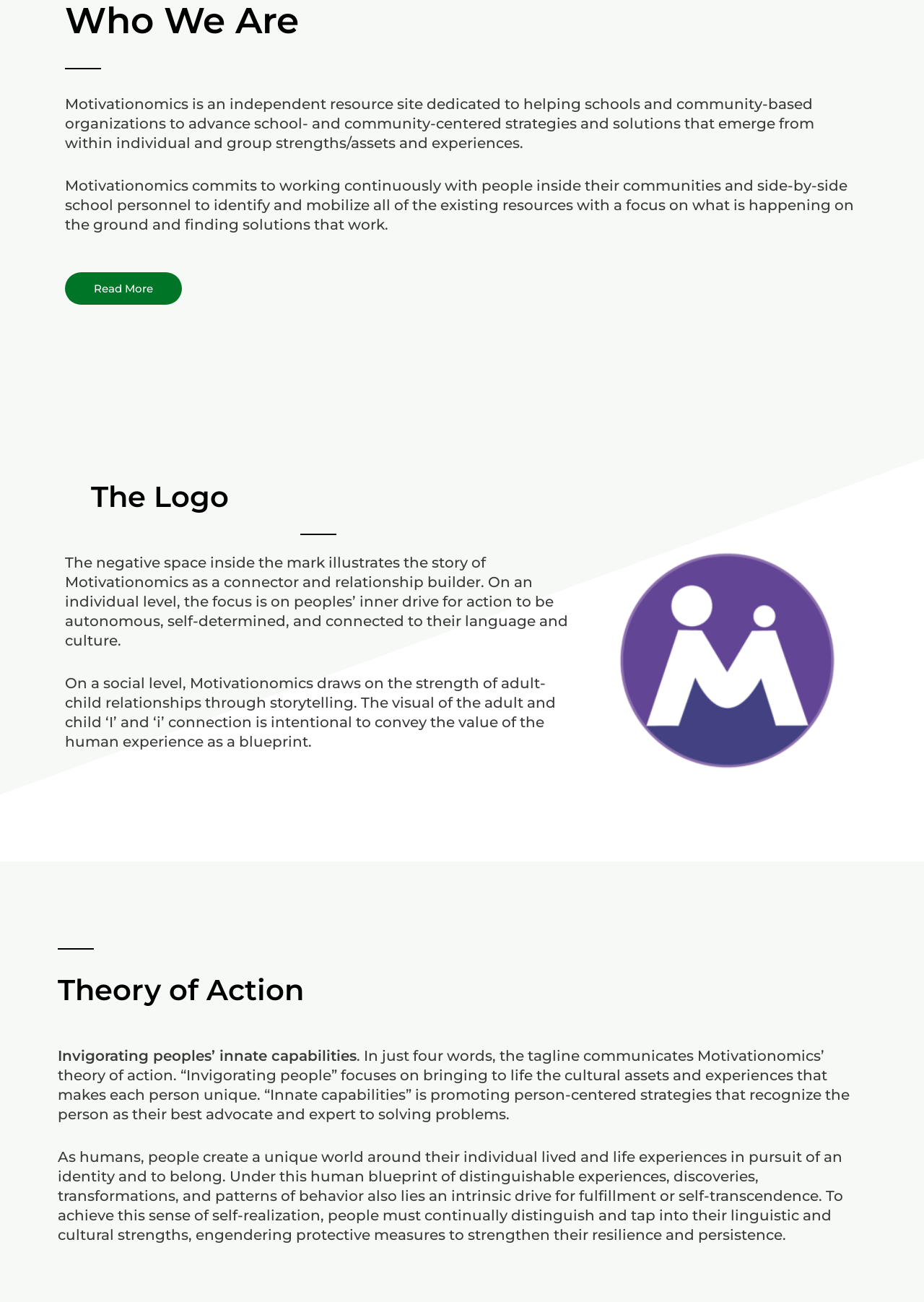Please provide a comprehensive response to the question below by analyzing the image: 
What is the ultimate goal of Motivationomics' approach?

As stated in the StaticText element with ID 379, the ultimate goal of Motivationomics' approach is to achieve a sense of self-realization, where people create a unique world around their individual lived and life experiences in pursuit of an identity and to belong.